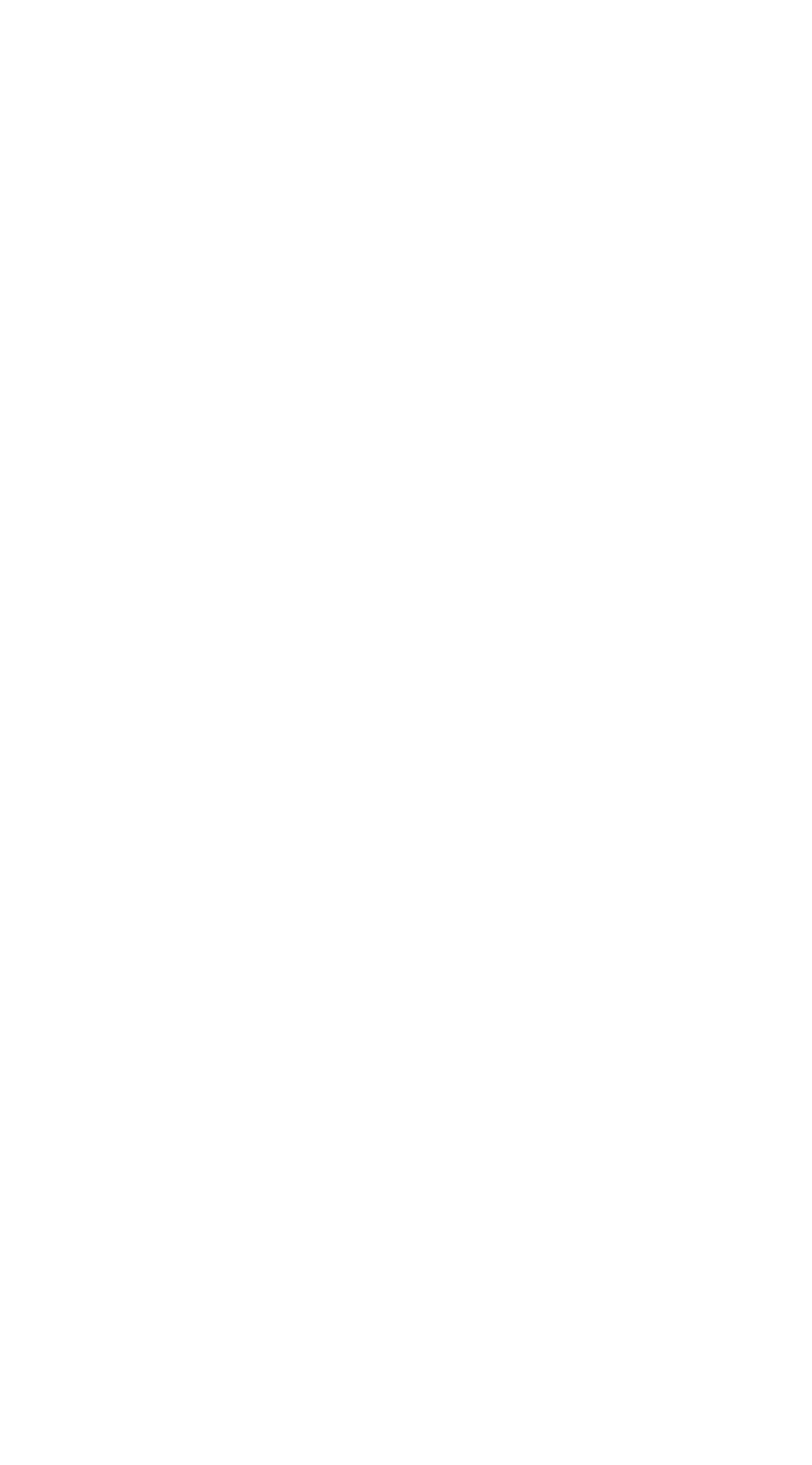What is the postal code of Research Council of Finland?
We need a detailed and exhaustive answer to the question. Please elaborate.

I found the postal code by looking at the static text element that contains the address information.